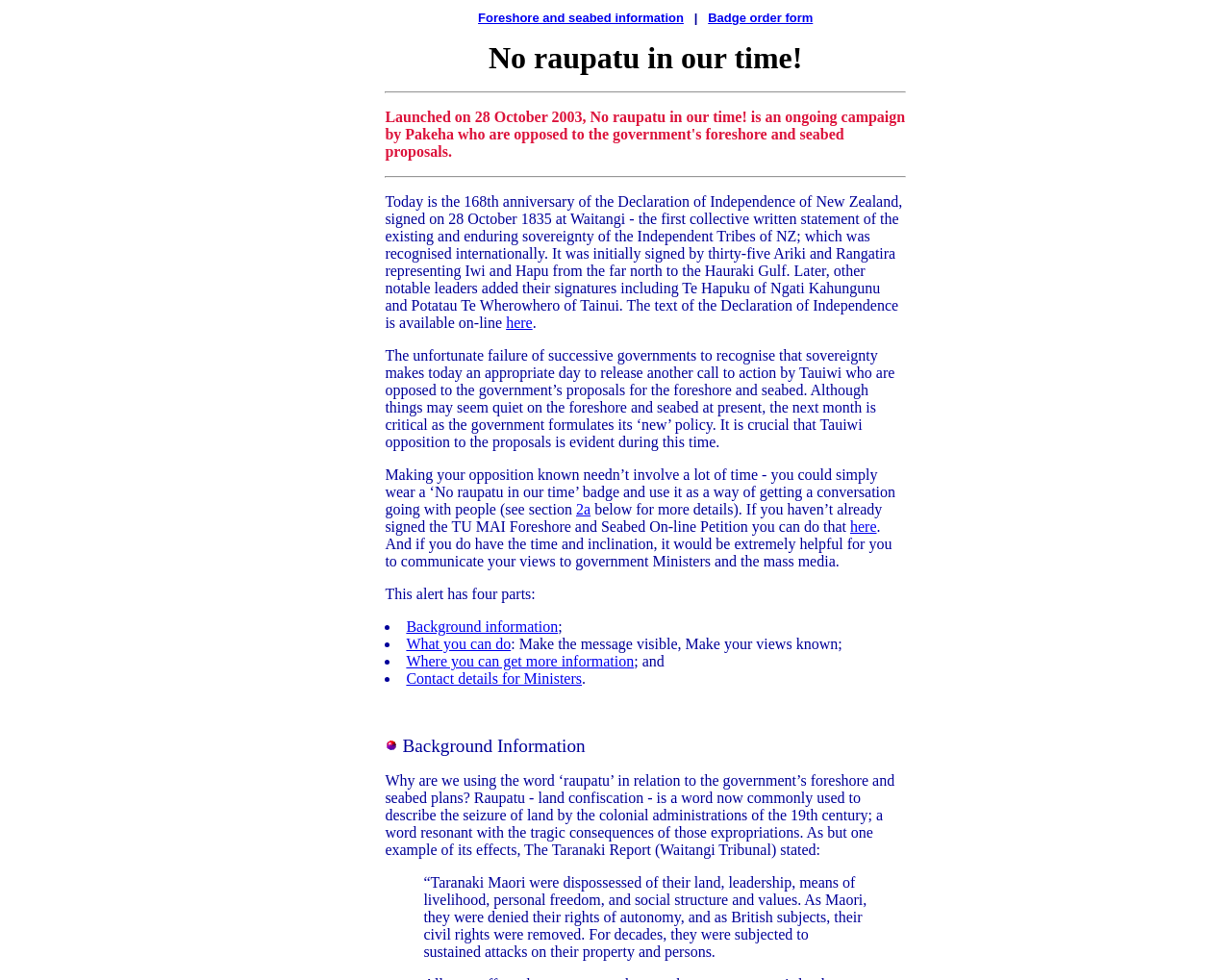Offer a detailed account of what is visible on the webpage.

The webpage is focused on the topic of New Zealand's Declaration of Independence and the government's proposals for the foreshore and seabed. At the top, there are two links, "Foreshore and seabed information" and "Badge order form", positioned side by side. Below these links, there are two horizontal separators.

The main content of the webpage is divided into several sections. The first section discusses the significance of the Declaration of Independence, which was signed on October 28, 1835. This section includes a link to the text of the Declaration of Independence. 

Following this section, there is a call to action, urging readers to oppose the government's proposals for the foreshore and seabed. This section includes suggestions for making one's opposition known, such as wearing a "No raupatu in our time" badge and signing an online petition. There are also links to more information and a section on how to communicate one's views to government Ministers and the mass media.

The webpage then outlines the four parts of the alert, which include background information, what readers can do, where they can get more information, and contact details for Ministers. Each part is marked with a bullet point.

At the bottom of the webpage, there is an image, followed by a section titled "Background Information". This section explains the use of the word "raupatu" in relation to the government's foreshore and seabed plans, and includes a quote from the Taranaki Report (Waitangi Tribunal) describing the effects of land confiscation on the Maori people.